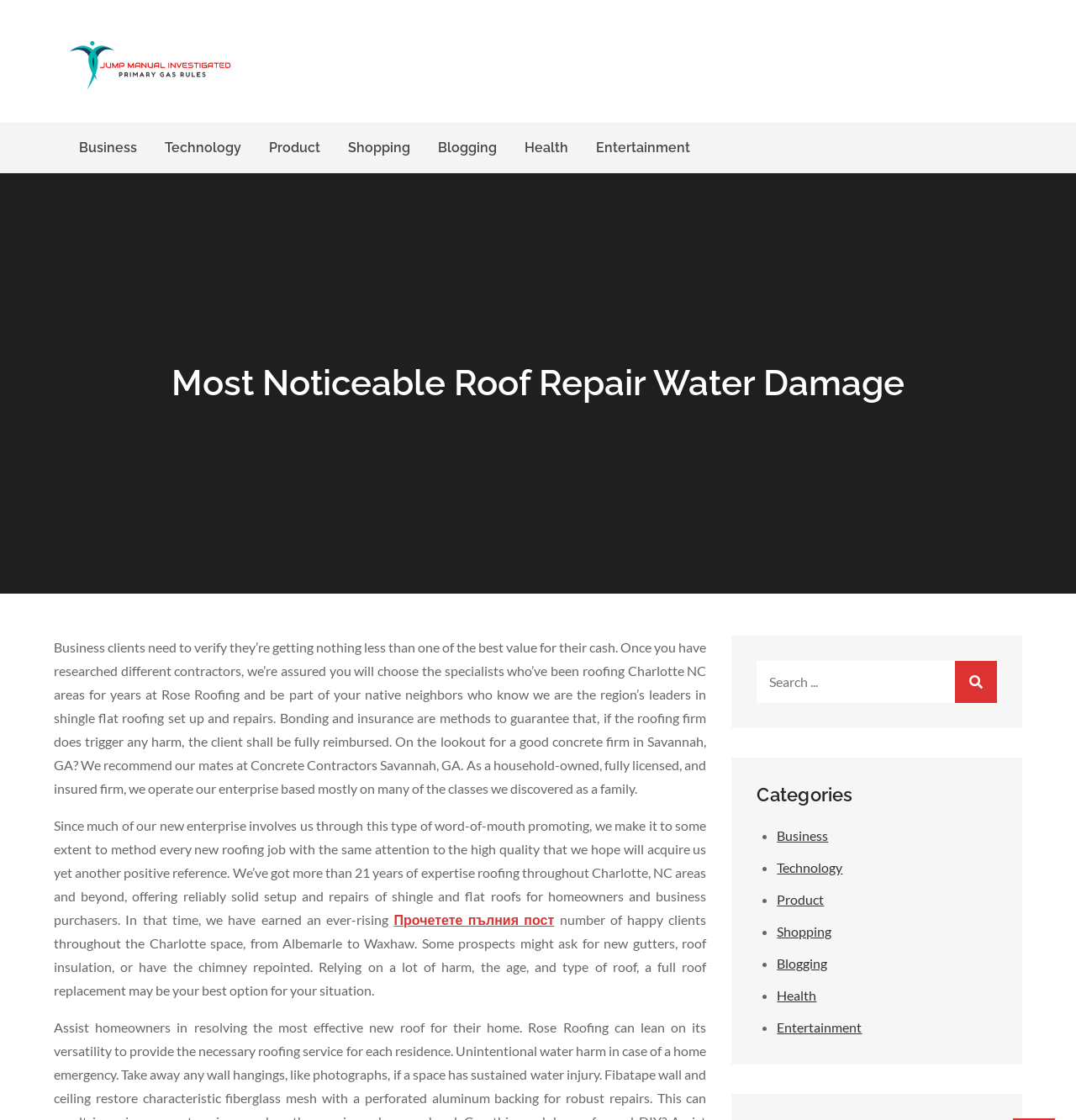Please determine the bounding box coordinates of the clickable area required to carry out the following instruction: "Read the full post". The coordinates must be four float numbers between 0 and 1, represented as [left, top, right, bottom].

[0.366, 0.814, 0.515, 0.828]